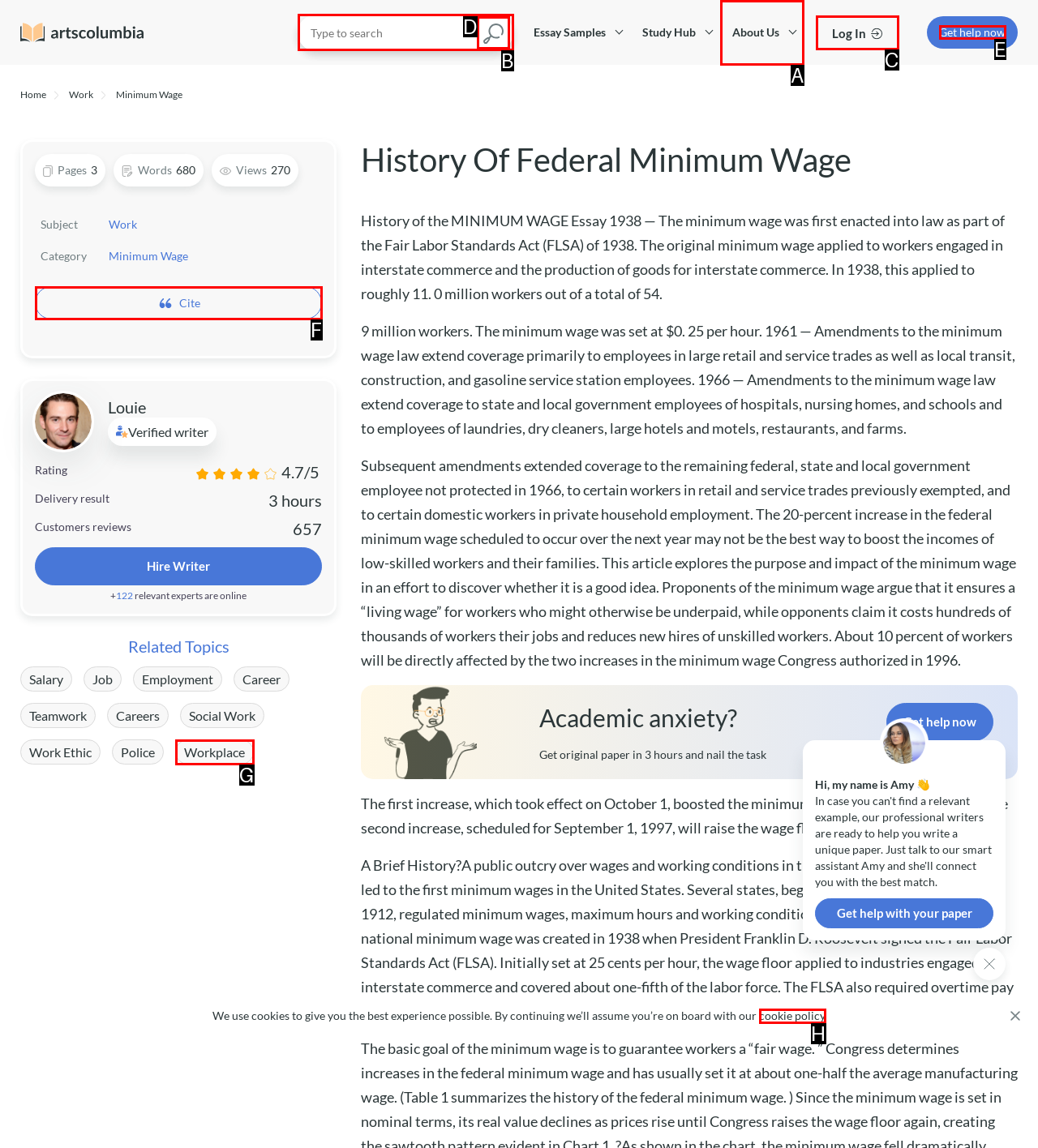Which option should be clicked to complete this task: Get help now
Reply with the letter of the correct choice from the given choices.

E